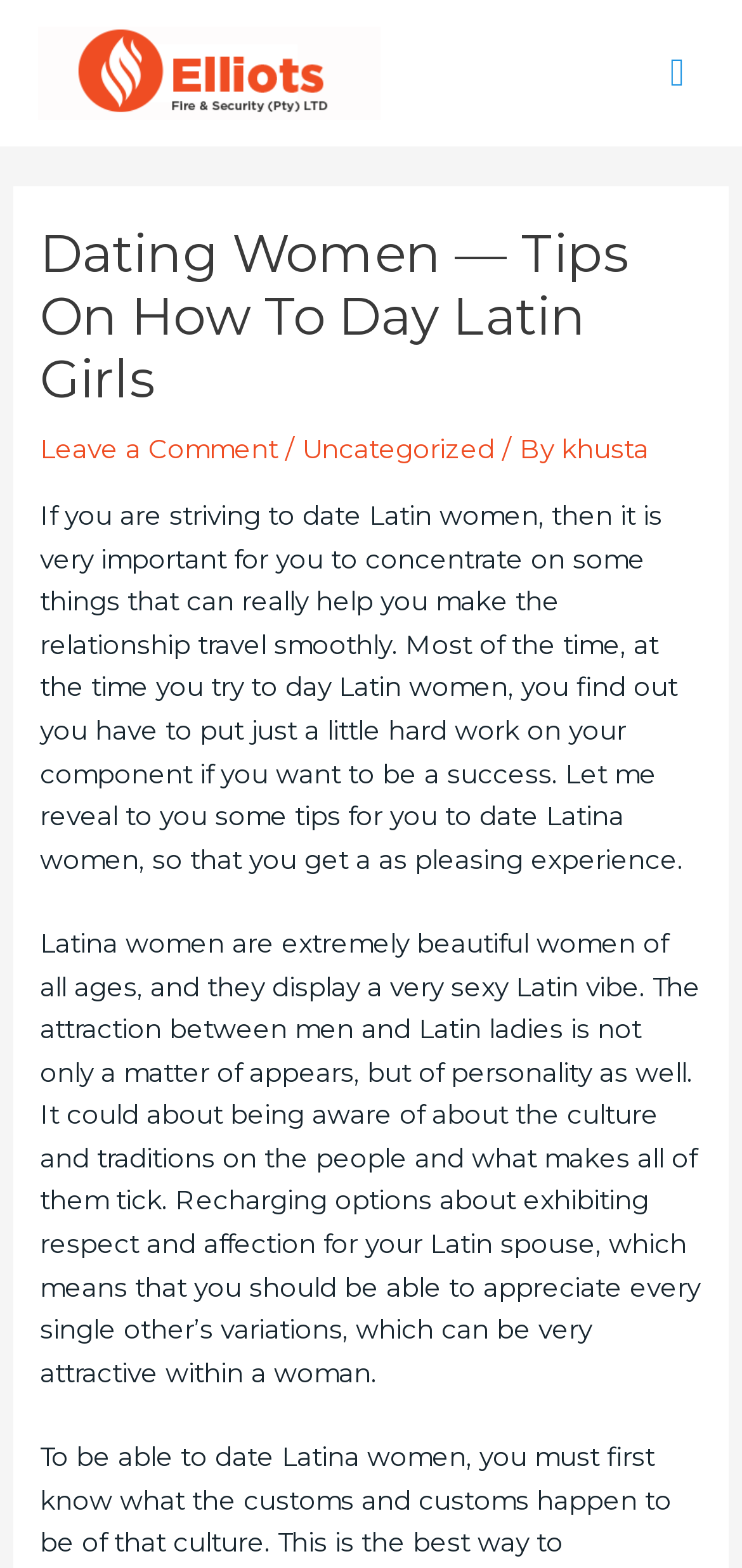Analyze the image and provide a detailed answer to the question: What is the focus of the article?

The focus of the article is on building a successful relationship with Latin women. The article provides tips and advice on how to make the relationship work smoothly, indicating that the focus is on the relationship itself rather than on other aspects of dating.